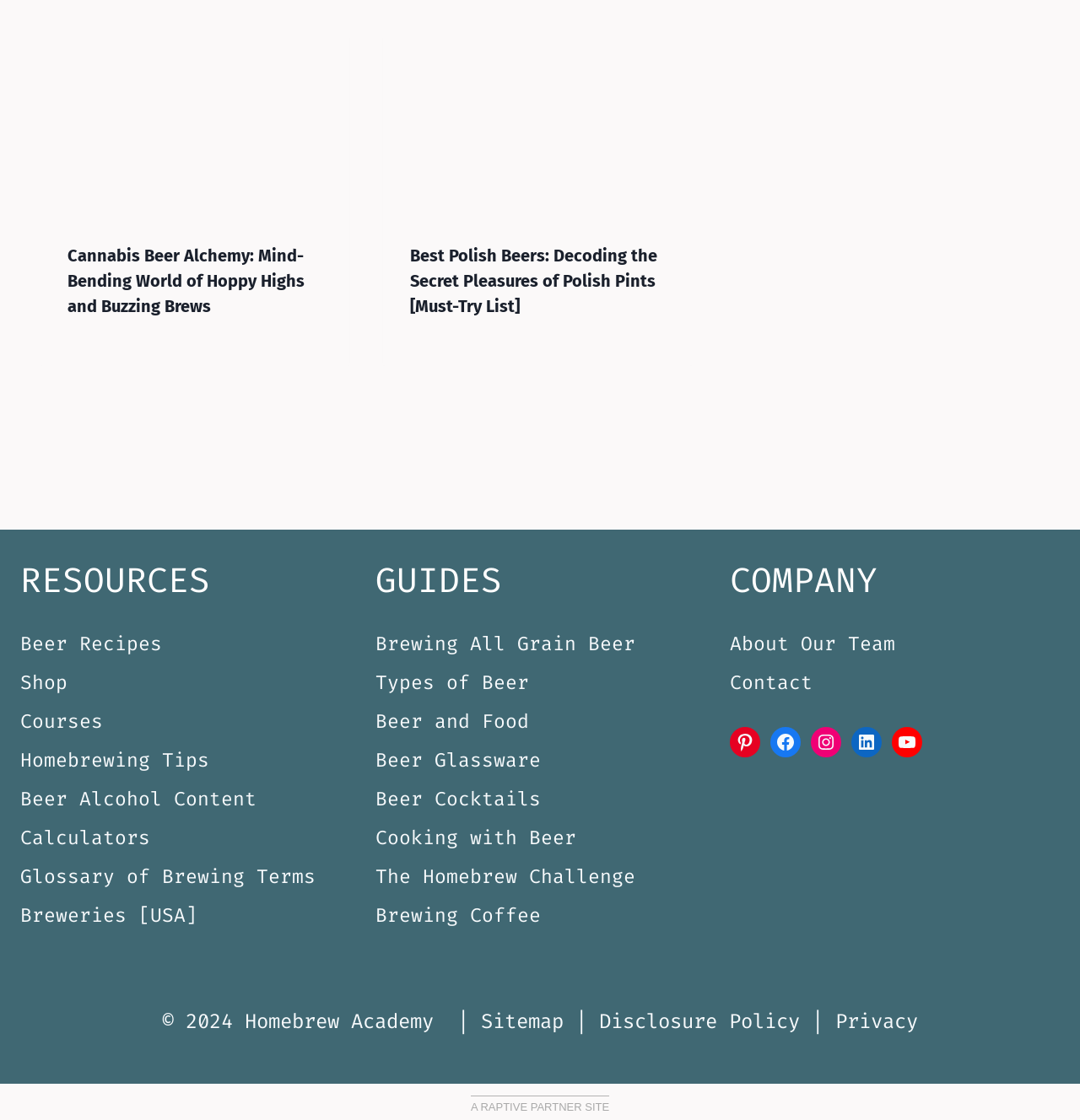What type of content can be found in the 'GUIDES' section?
Please utilize the information in the image to give a detailed response to the question.

The 'GUIDES' section contains links to guides related to beer, such as 'Brewing All Grain Beer', 'Types of Beer', and 'Beer and Food'. This suggests that the purpose of this section is to provide users with in-depth guides and information on various aspects of beer.